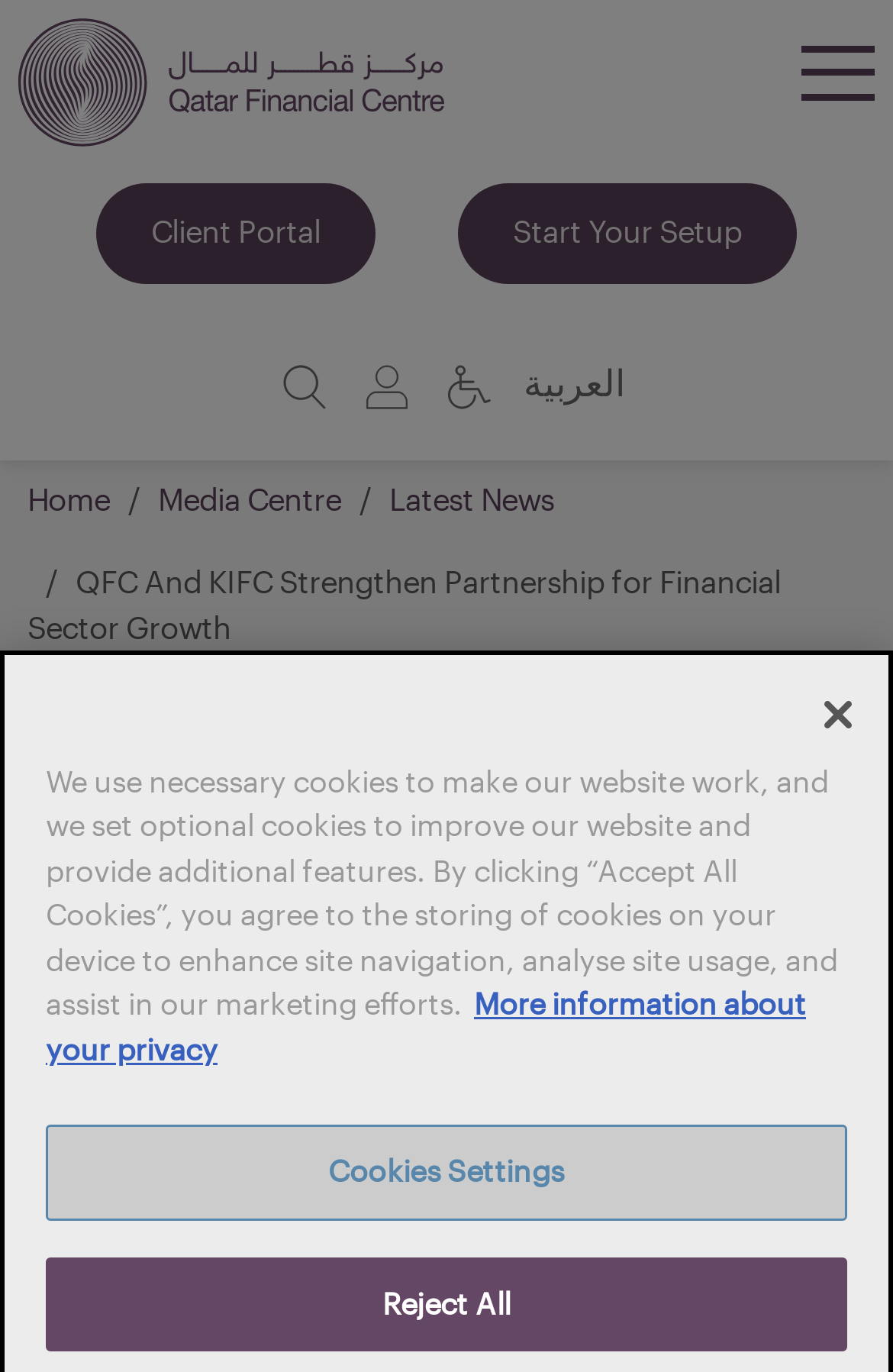Locate the bounding box coordinates of the clickable part needed for the task: "Search for something".

[0.295, 0.251, 0.377, 0.306]